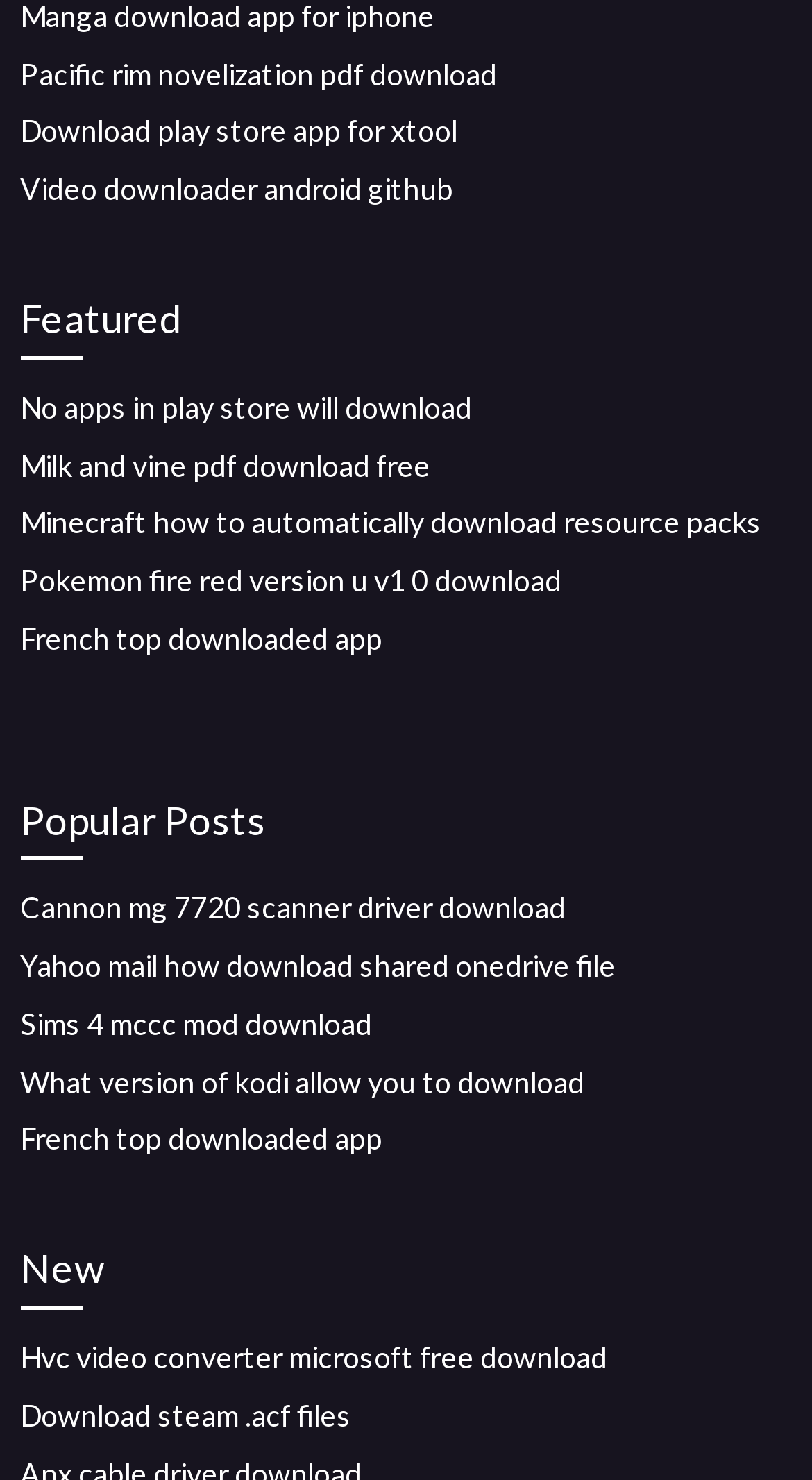What is the category of the first link?
Please provide a comprehensive answer to the question based on the webpage screenshot.

The first link is 'Pacific rim novelization pdf download', which suggests that it belongs to the category of novelization.